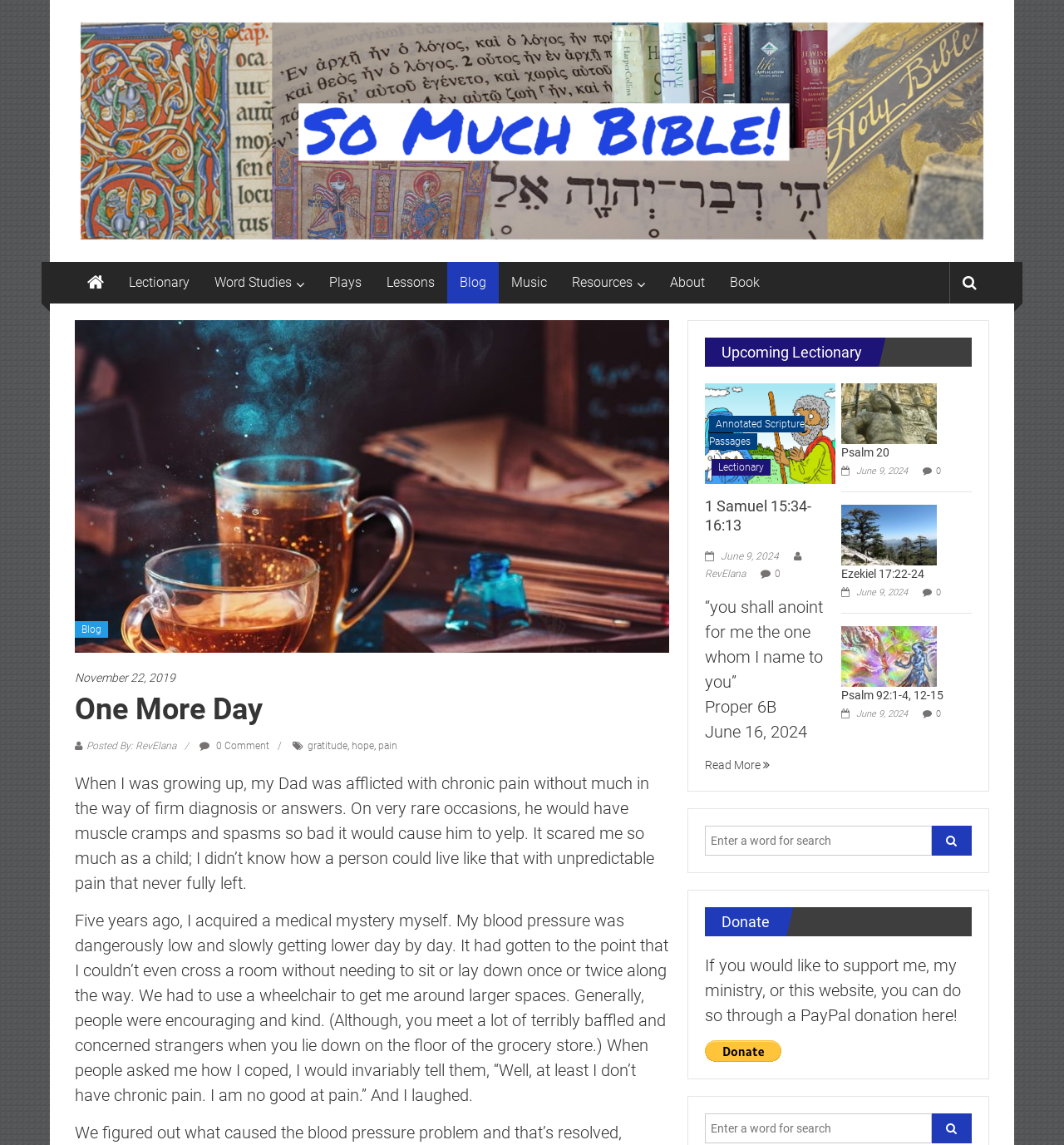Summarize the contents and layout of the webpage in detail.

The webpage is titled "One More Day – So Much Bible!" and features a prominent image with the same title at the top. Below the image, there is a heading with the same title, followed by a link and a static text that reads "A home for Bible Geekery".

The page has a navigation menu with several links, including "Lectionary", "Word Studies", "Plays", "Lessons", "Blog", "Music", "Resources", "About", and "Book". These links are arranged horizontally across the page.

Below the navigation menu, there is a section with a heading "One More Day" and a link "Posted By: RevElana". This section also includes a link with a comment count and several tags, including "gratitude", "hope", and "pain".

The main content of the page is a blog post that discusses the author's personal experience with chronic pain and their father's struggles with the same condition. The post is divided into two paragraphs, with the first paragraph describing the author's father's condition and the second paragraph discussing the author's own experience.

To the right of the blog post, there is a complementary section that displays upcoming lectionary readings. This section includes several links to scripture passages, including "1 Samuel 15:34-16:13", "Psalm 20", and "Ezekiel 17:22-24", each with a corresponding image. The section also includes the date and time of each reading.

Further down the page, there is a search bar that allows users to search for specific words or phrases. Below the search bar, there is a section titled "Donate" that includes a heading and a static text that explains how to support the author's ministry and website through PayPal donations.